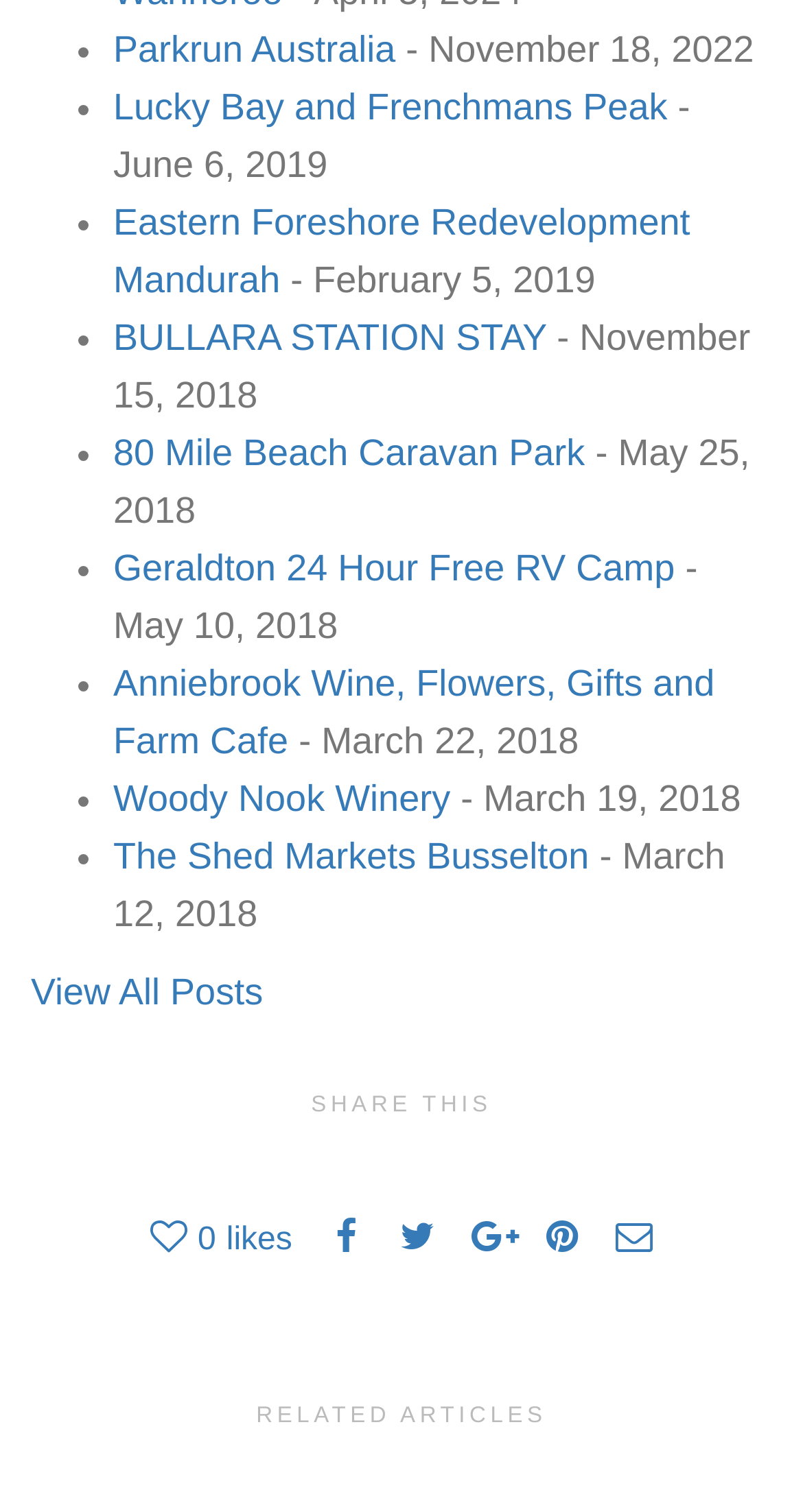What is the date of the 'Lucky Bay and Frenchmans Peak' event?
Carefully analyze the image and provide a detailed answer to the question.

The second list item on the webpage is a link with the text 'Lucky Bay and Frenchmans Peak', and the corresponding date is 'June 6, 2019'.